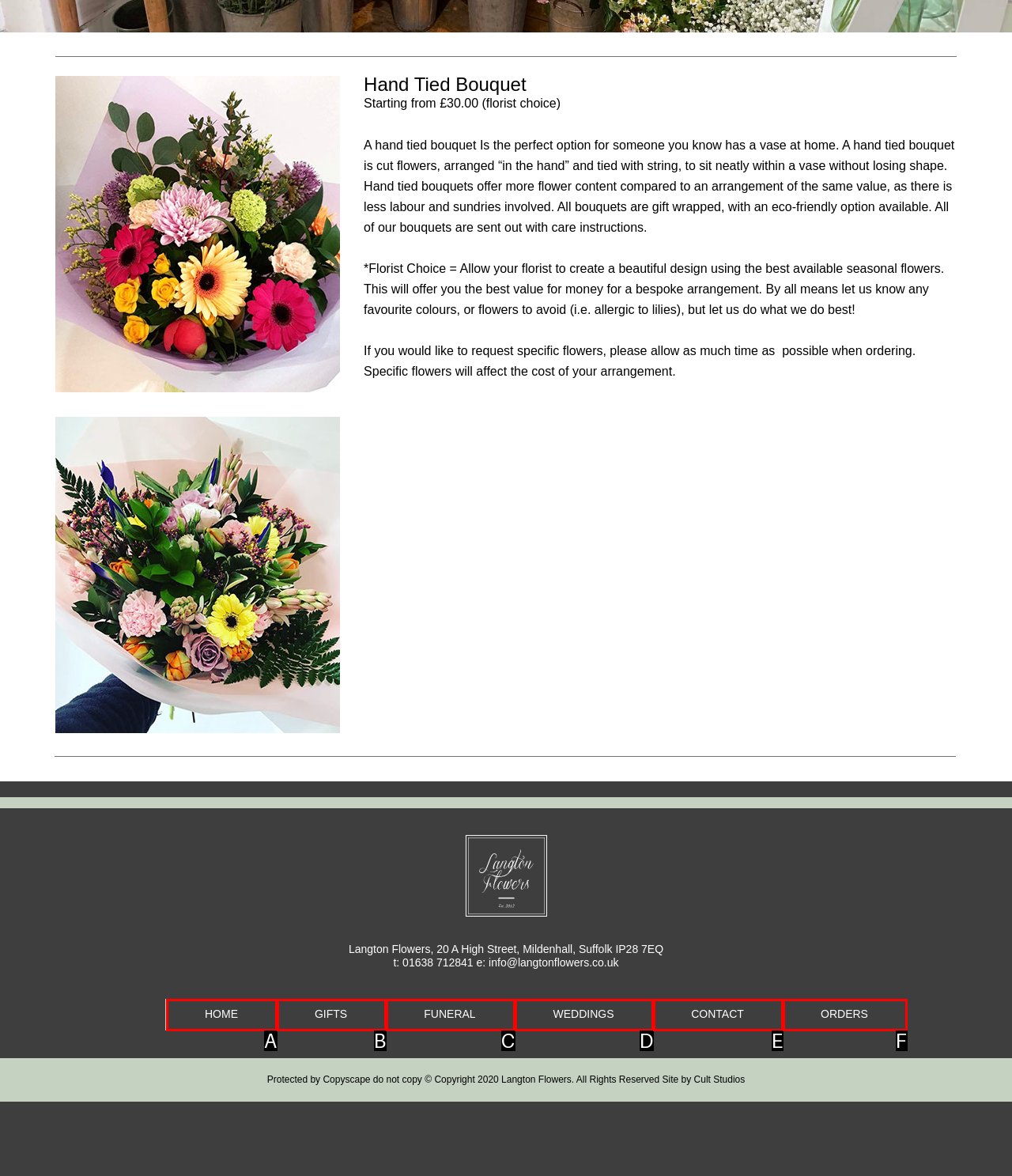Select the HTML element that fits the following description: Orders
Provide the letter of the matching option.

F